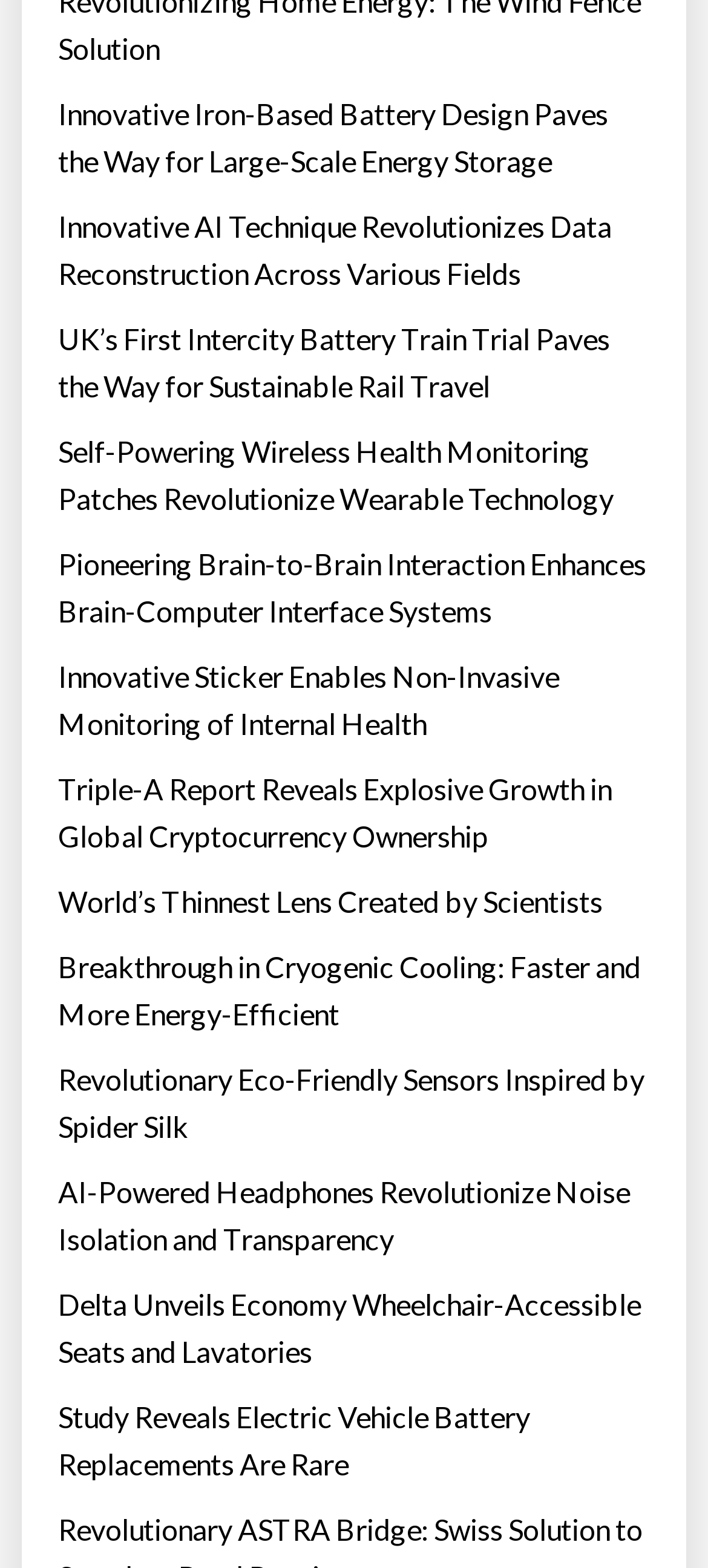Provide the bounding box coordinates for the area that should be clicked to complete the instruction: "Click on Blind Flange".

None